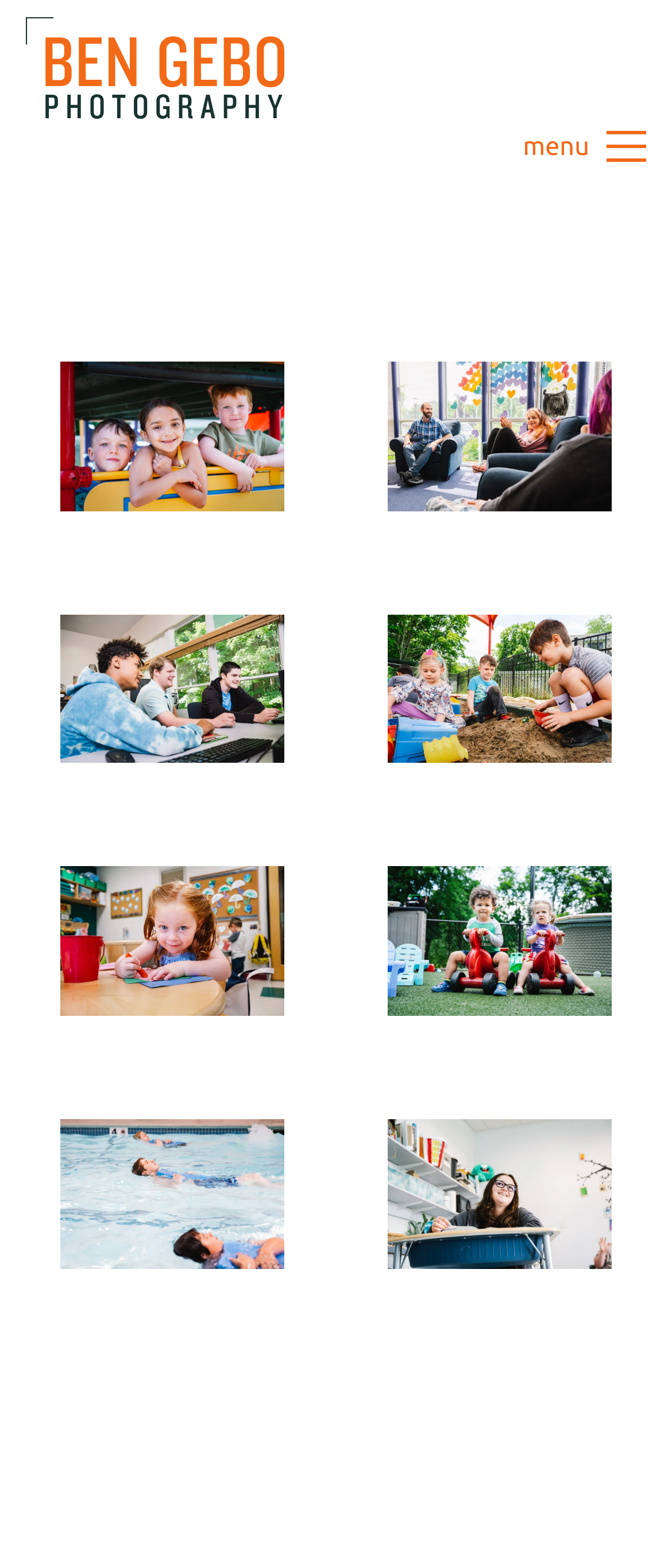Answer the question using only one word or a concise phrase: What is the purpose of the button?

Toggle navigation